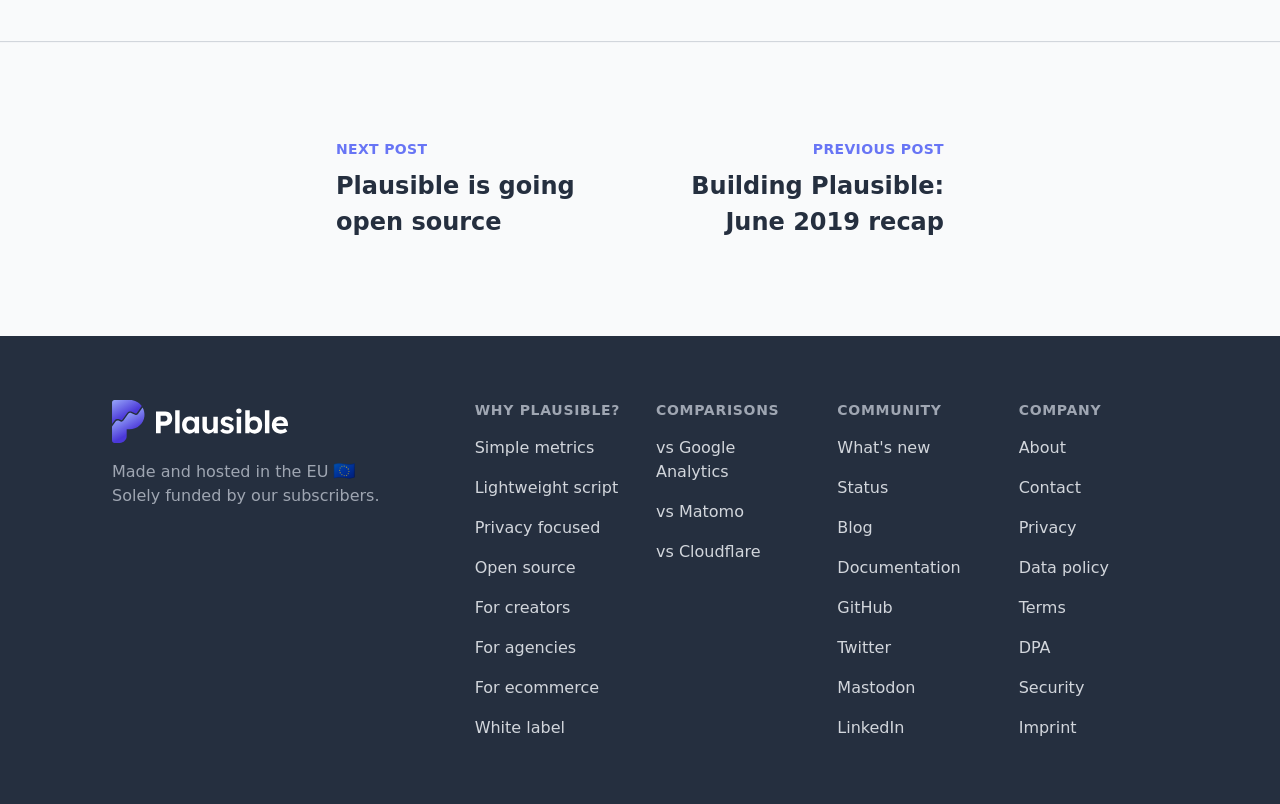Identify the bounding box coordinates for the UI element described as follows: White label. Use the format (top-left x, top-left y, bottom-right x, bottom-right y) and ensure all values are floating point numbers between 0 and 1.

[0.371, 0.893, 0.441, 0.917]